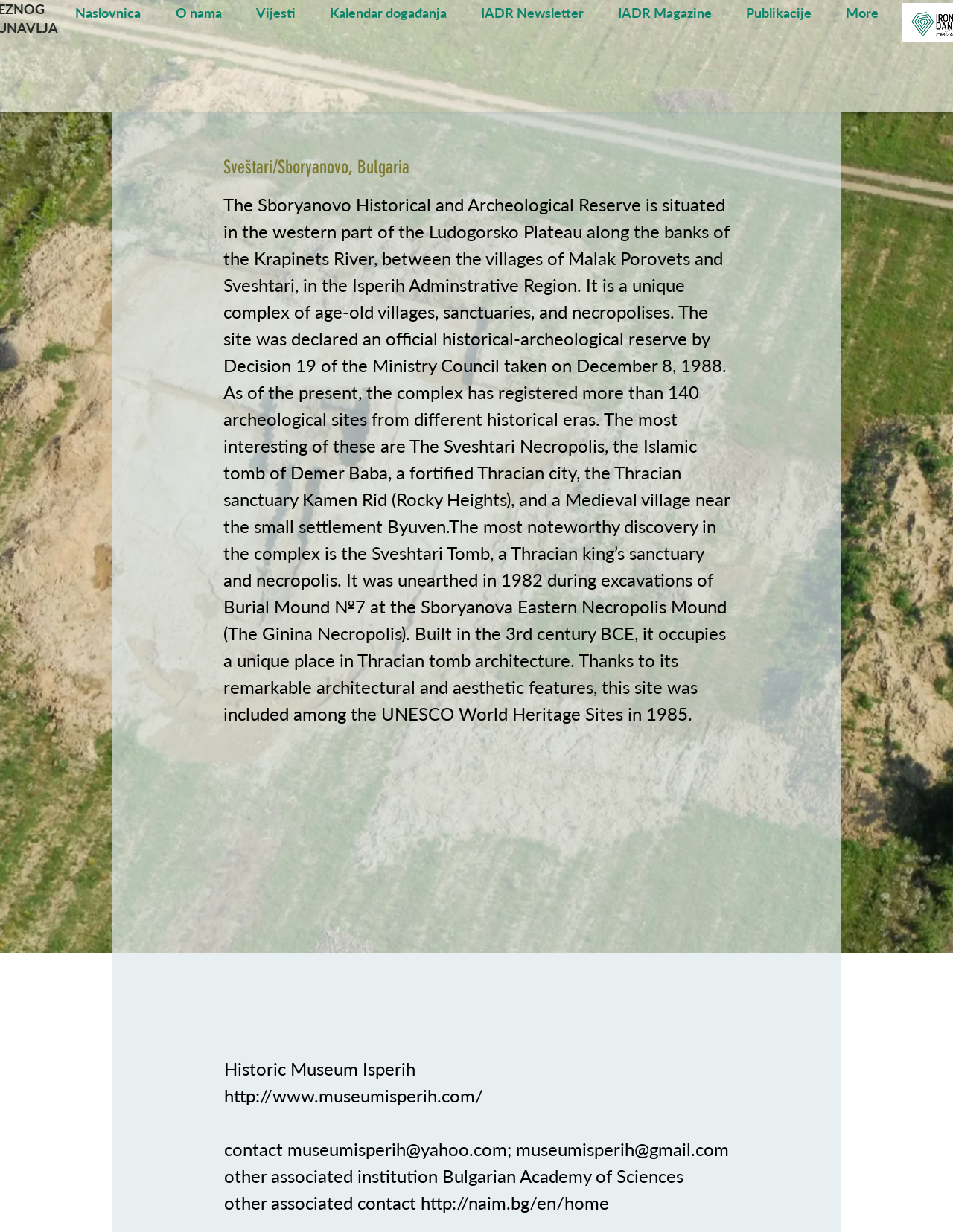Answer the following query with a single word or phrase:
What is the name of the Thracian king’s sanctuary and necropolis?

Sveshtari Tomb